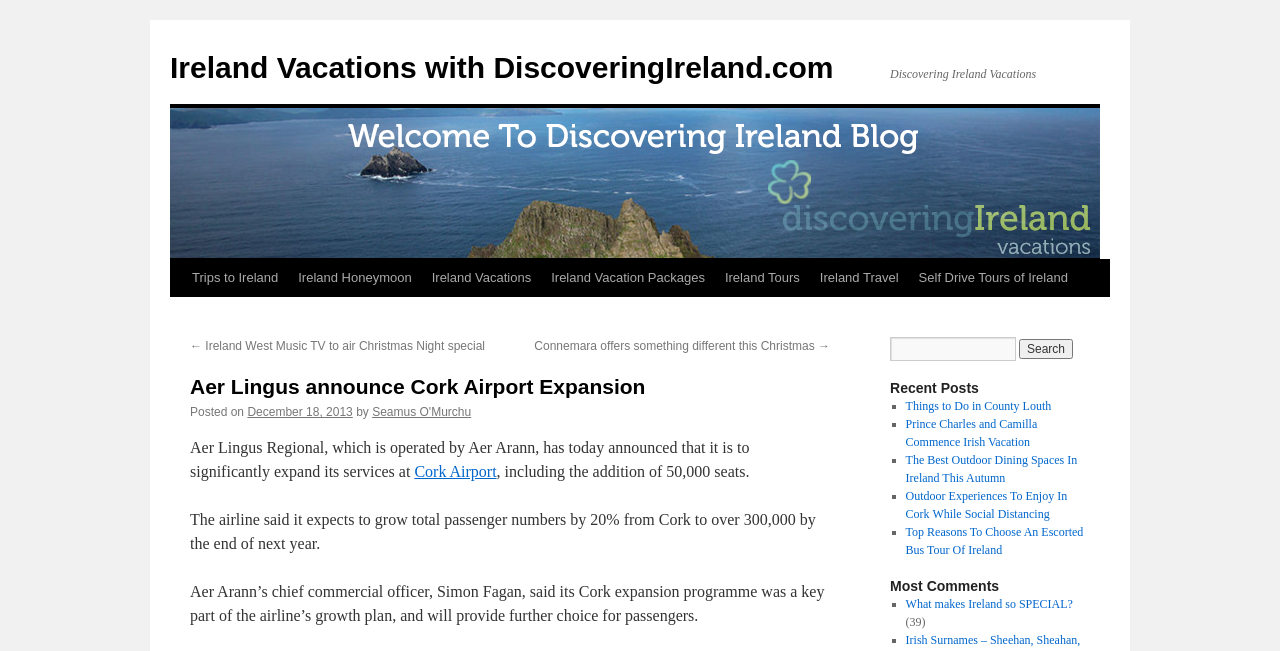Locate the UI element described as follows: "name="s"". Return the bounding box coordinates as four float numbers between 0 and 1 in the order [left, top, right, bottom].

[0.695, 0.518, 0.794, 0.555]